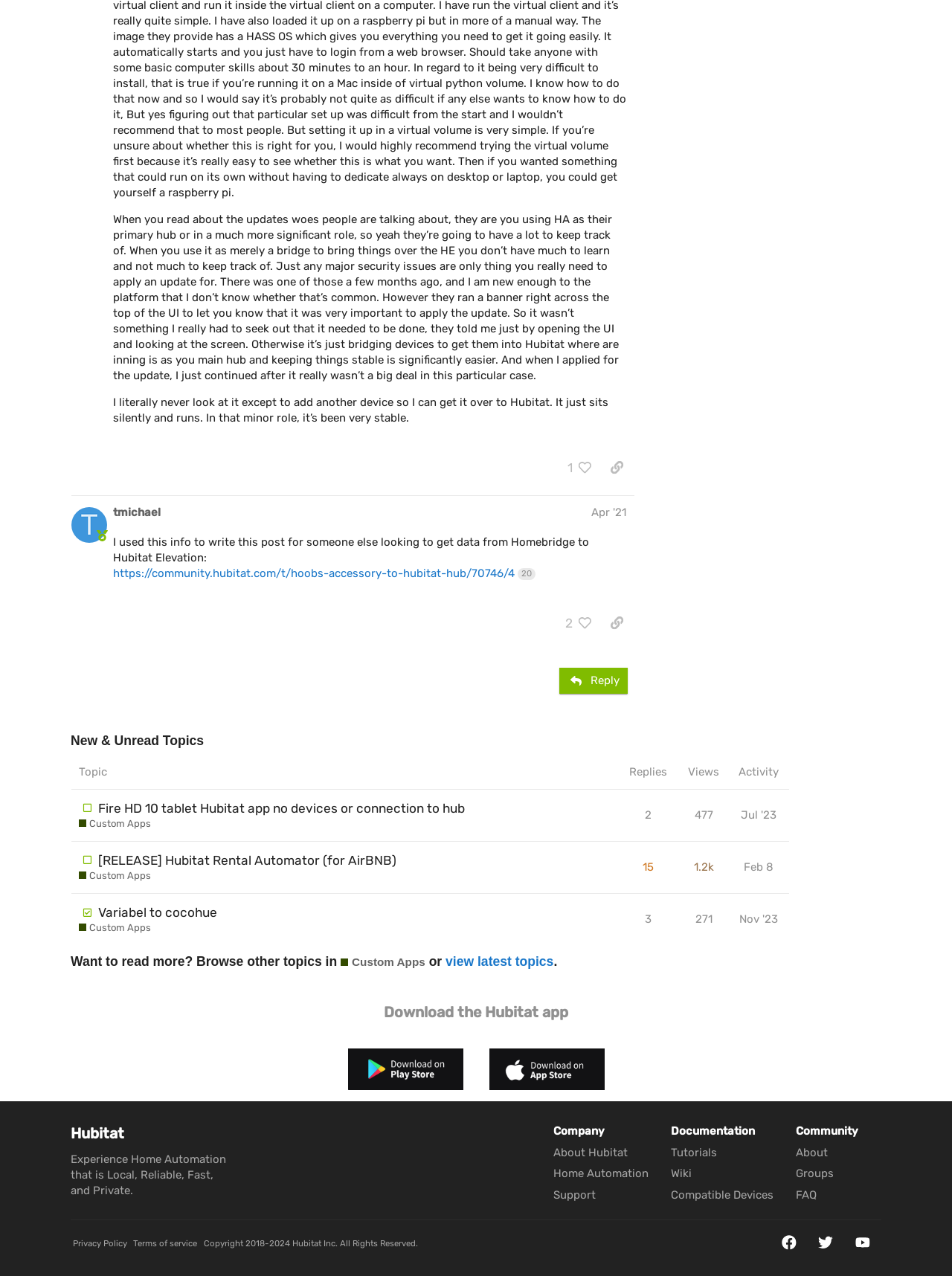Determine the bounding box coordinates of the area to click in order to meet this instruction: "Reply to the post".

[0.587, 0.523, 0.659, 0.544]